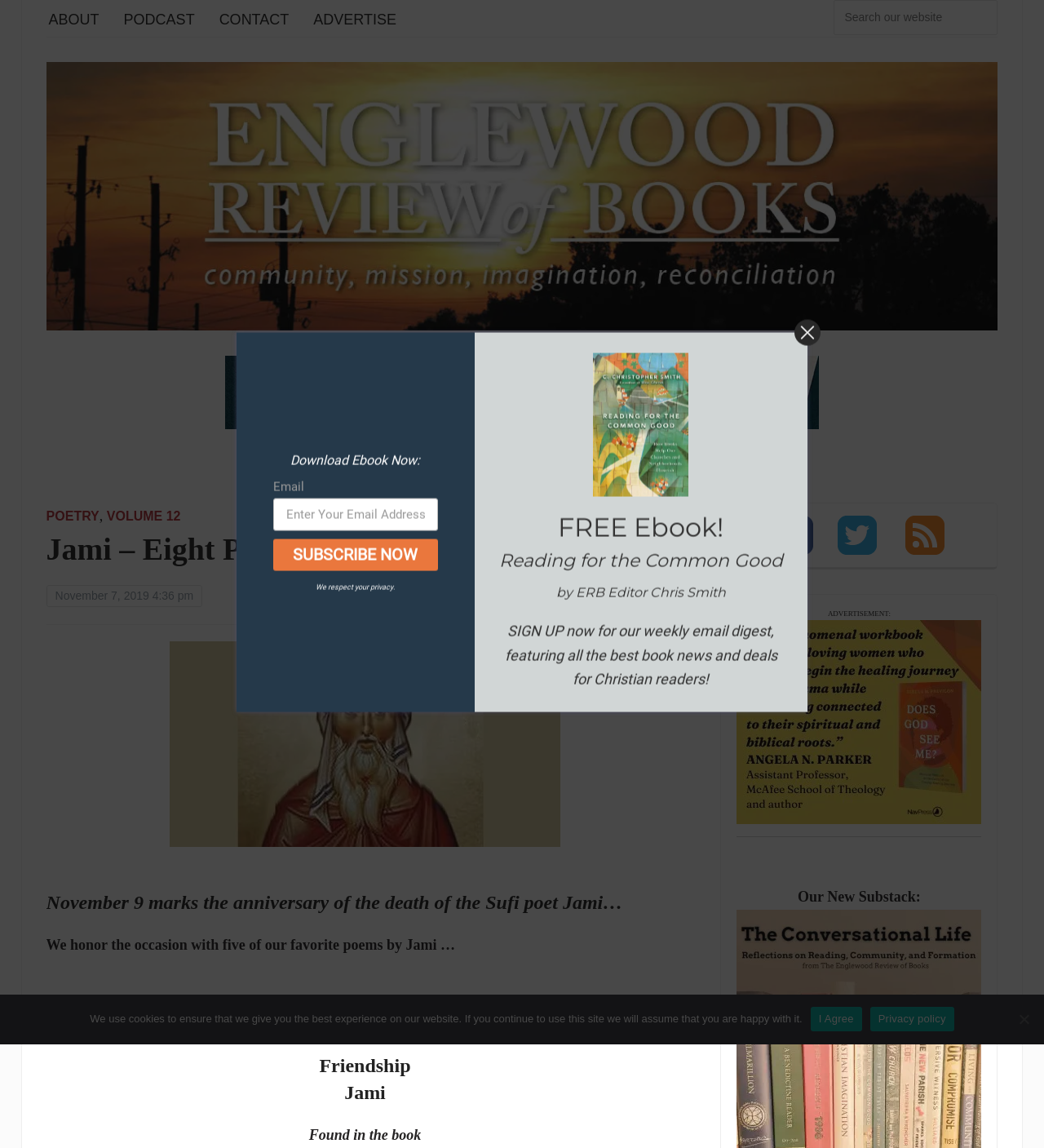Please specify the bounding box coordinates of the element that should be clicked to execute the given instruction: 'Visit the ABOUT page'. Ensure the coordinates are four float numbers between 0 and 1, expressed as [left, top, right, bottom].

[0.047, 0.0, 0.095, 0.032]